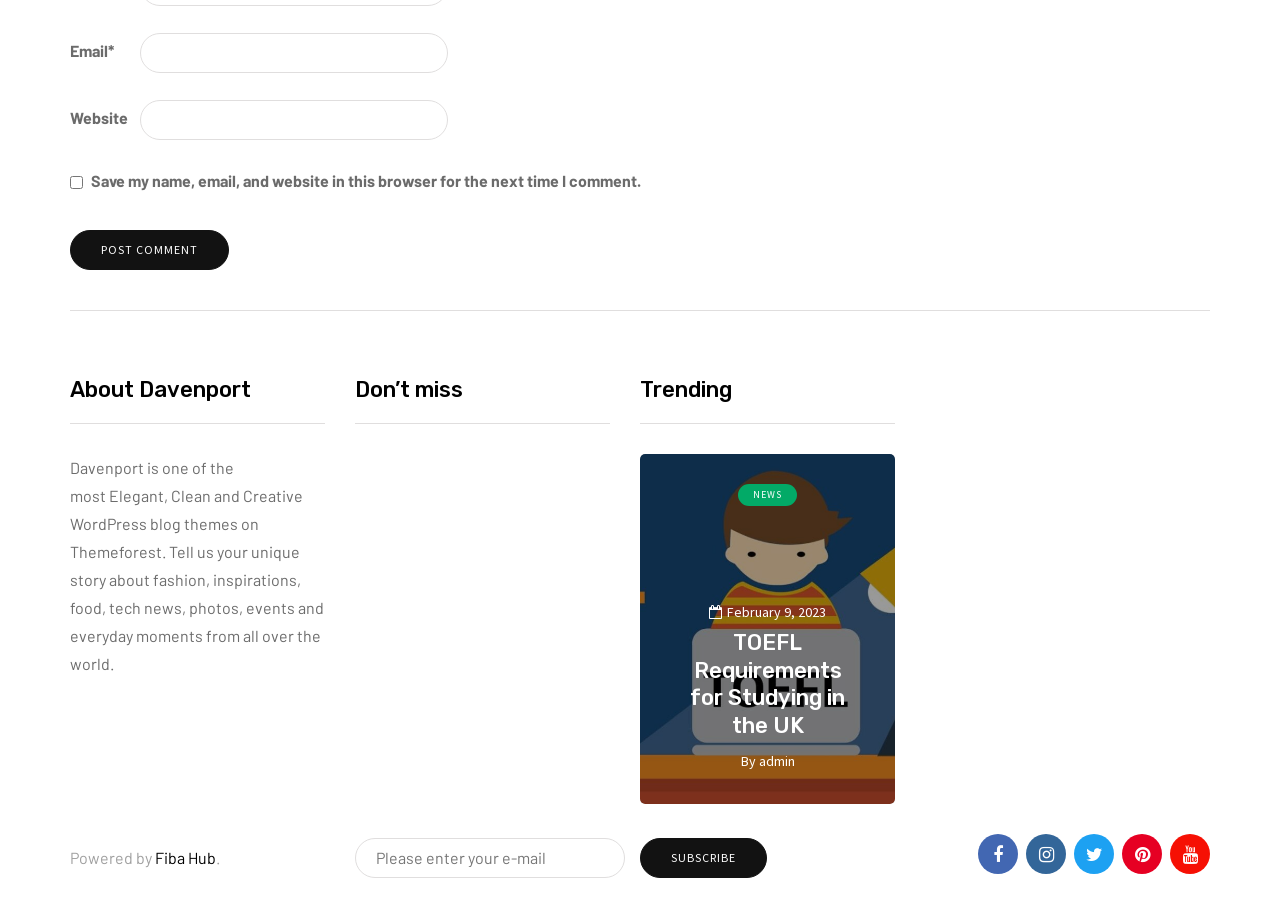Please find the bounding box coordinates of the clickable region needed to complete the following instruction: "Post a comment". The bounding box coordinates must consist of four float numbers between 0 and 1, i.e., [left, top, right, bottom].

[0.055, 0.252, 0.179, 0.296]